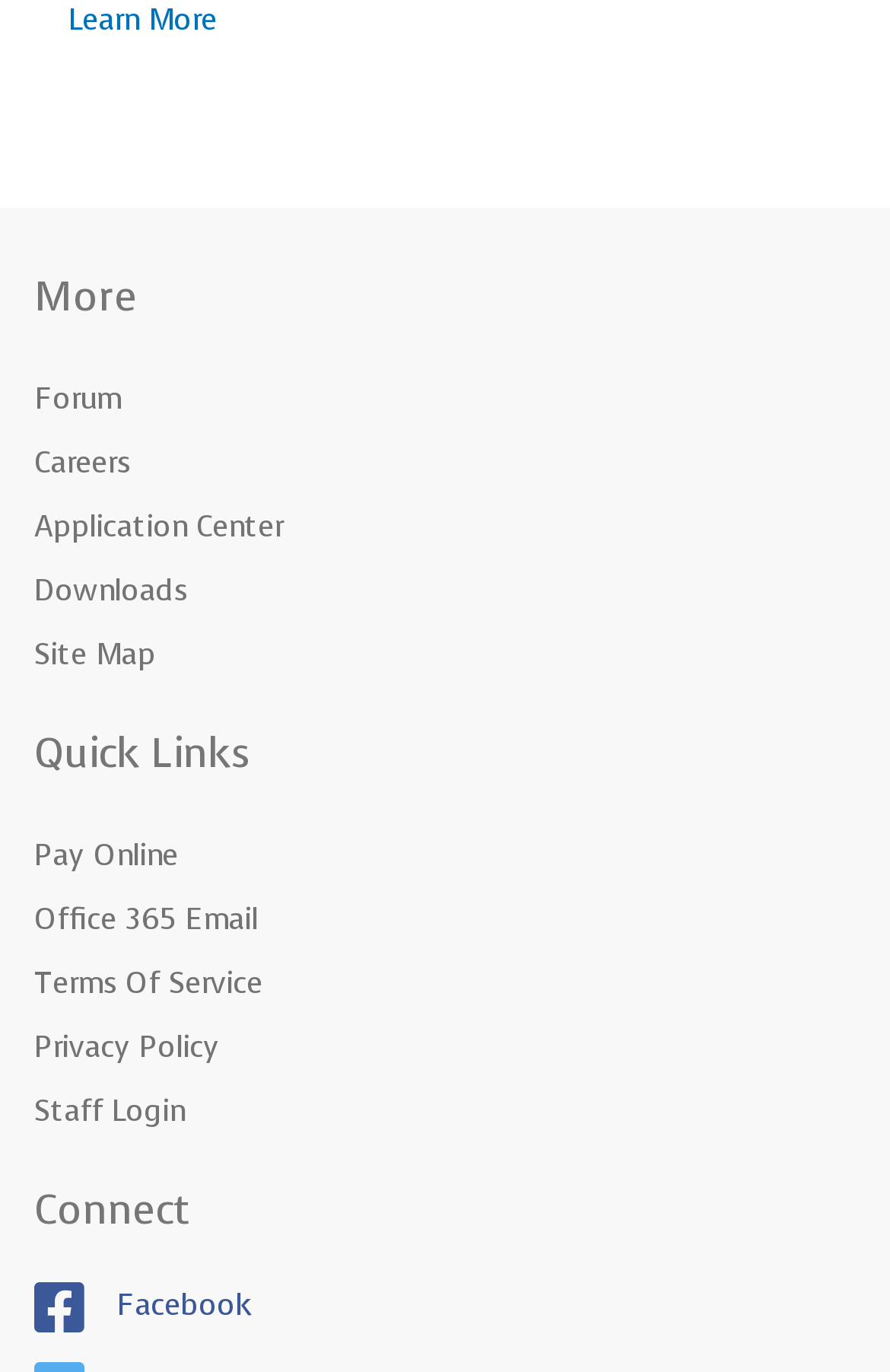Please mark the clickable region by giving the bounding box coordinates needed to complete this instruction: "Check the site map".

[0.038, 0.454, 0.174, 0.501]